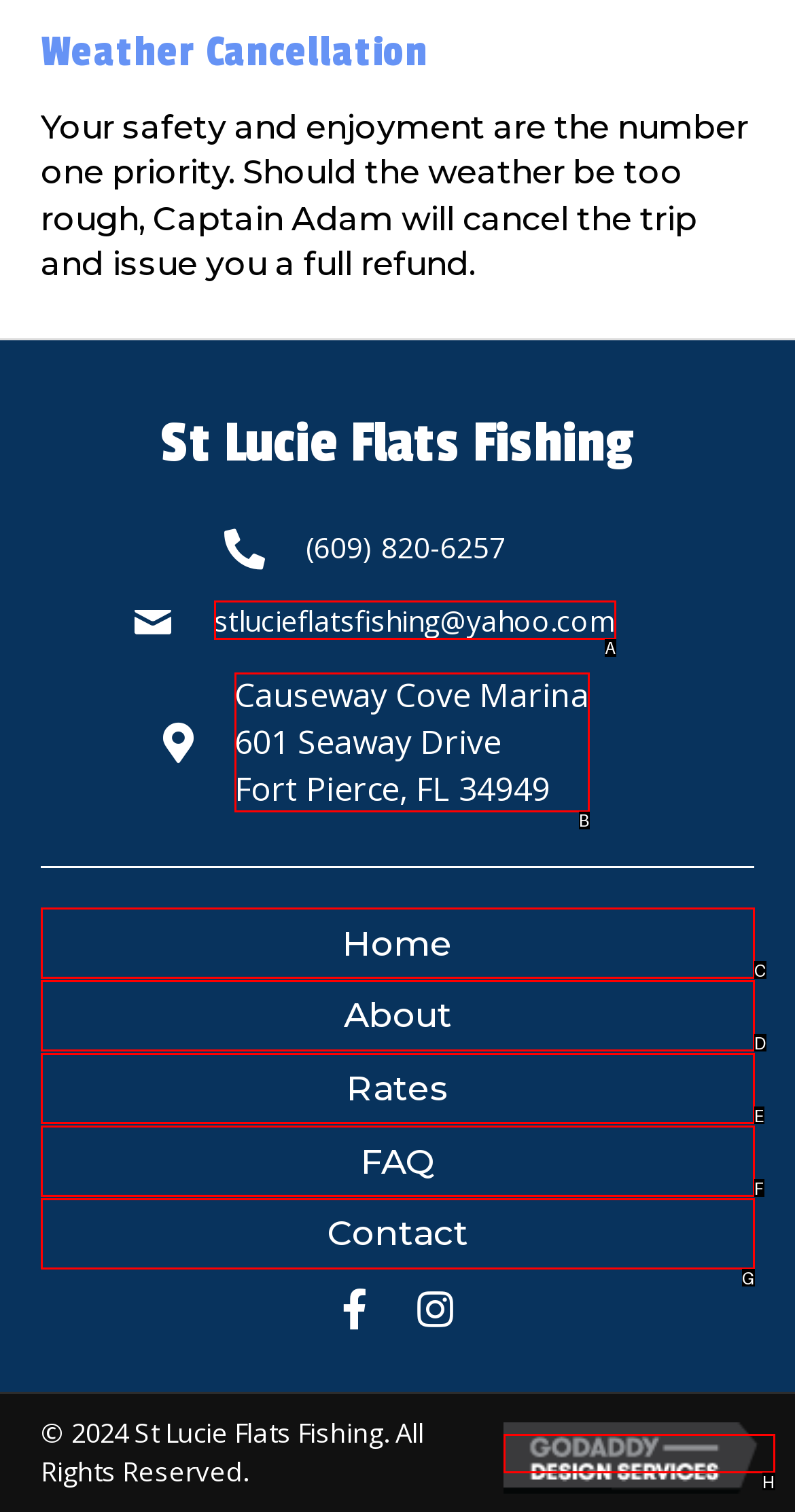Determine which option matches the element description: March 2023
Reply with the letter of the appropriate option from the options provided.

None